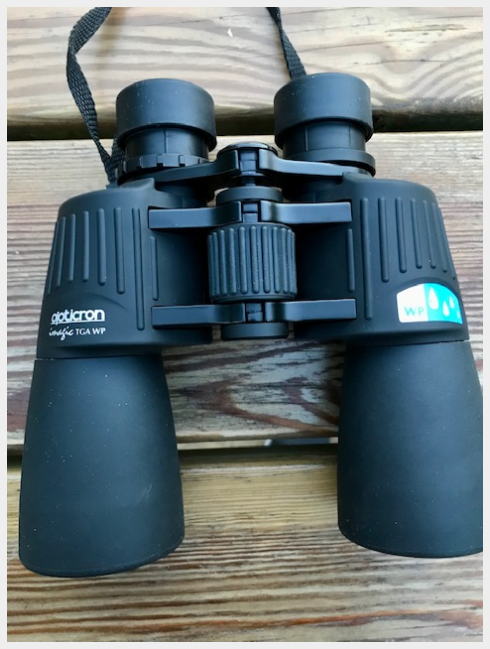Elaborate on the image with a comprehensive description.

The image showcases a pair of Opticron Imagic TGA WP binoculars prominently positioned on a wooden surface. The binoculars are designed with a sturdy, ergonomic body featuring textured rubber grips, indicating their focus on comfort and usability. The central focusing wheel is easily accessible for smooth adjustments, while the eyepieces exhibit a modern twist-up design, ensuring a customizable fit for users. Notably, the "WP" emblem signifies that these binoculars are both waterproof and nitrogen purged, enhancing their suitability for outdoor use, regardless of weather conditions. This image is part of a discussion on the ergonomics and features of the instruments, emphasizing their practicality for birdwatchers and outdoor enthusiasts.